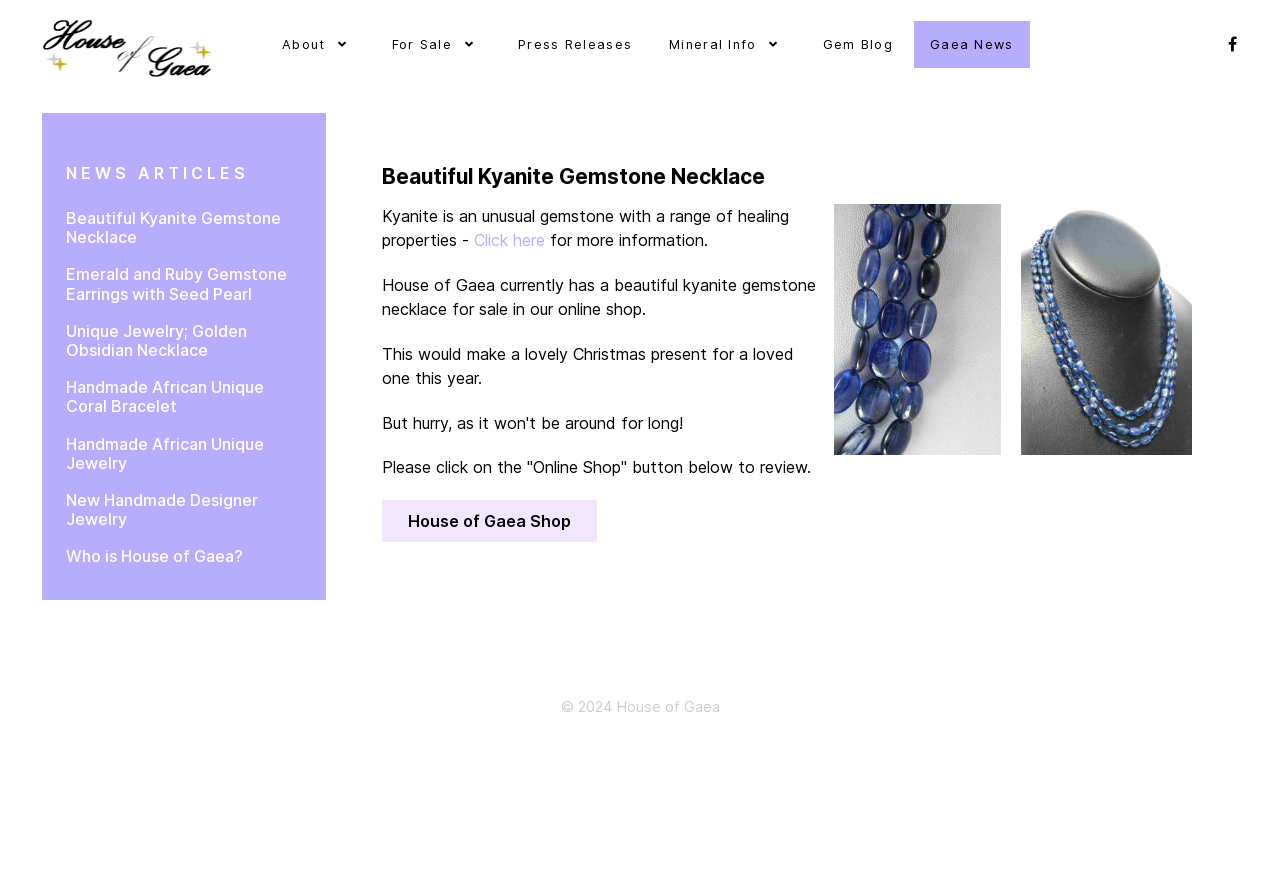Analyze the image and give a detailed response to the question:
Where can users find more information about the gemstones?

The webpage suggests that users can find more information about the gemstones by clicking on the 'Online Shop' button, which is located below the main image and description.